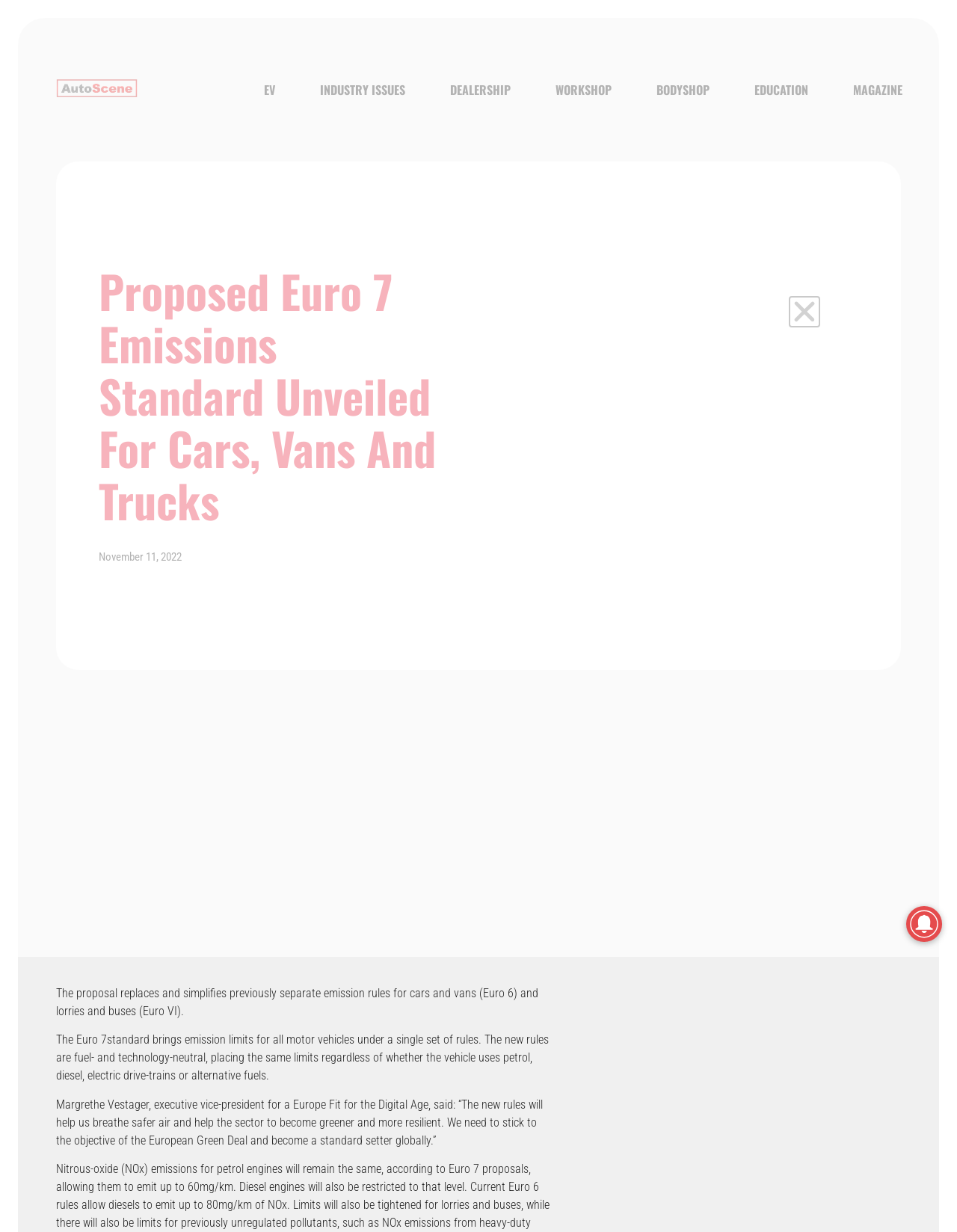Find the bounding box coordinates for the UI element whose description is: "Industry Issues". The coordinates should be four float numbers between 0 and 1, in the format [left, top, right, bottom].

[0.334, 0.066, 0.423, 0.08]